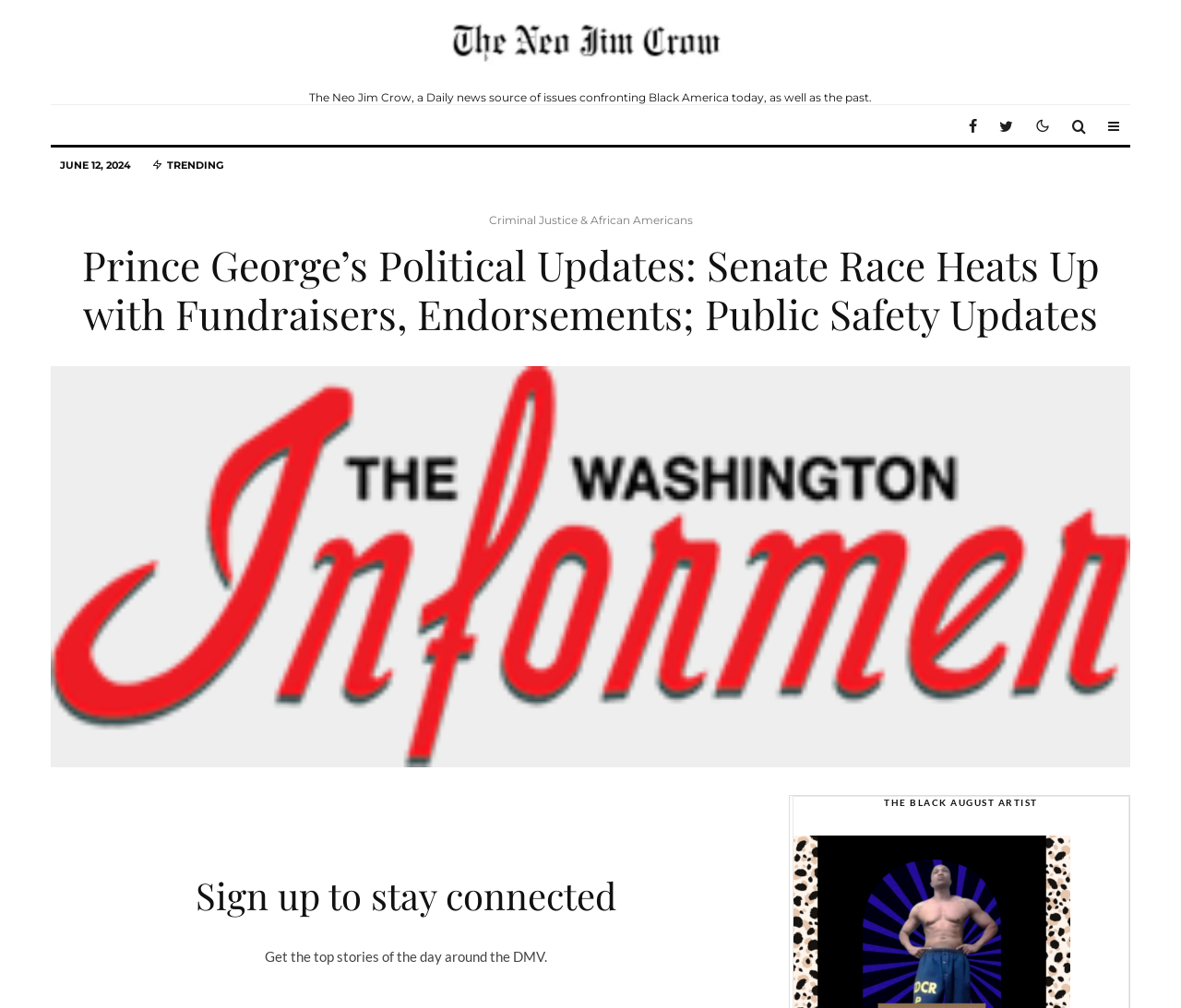What is the name of the daily news source mentioned?
Please provide a single word or phrase as your answer based on the screenshot.

The Neo Jim Crow